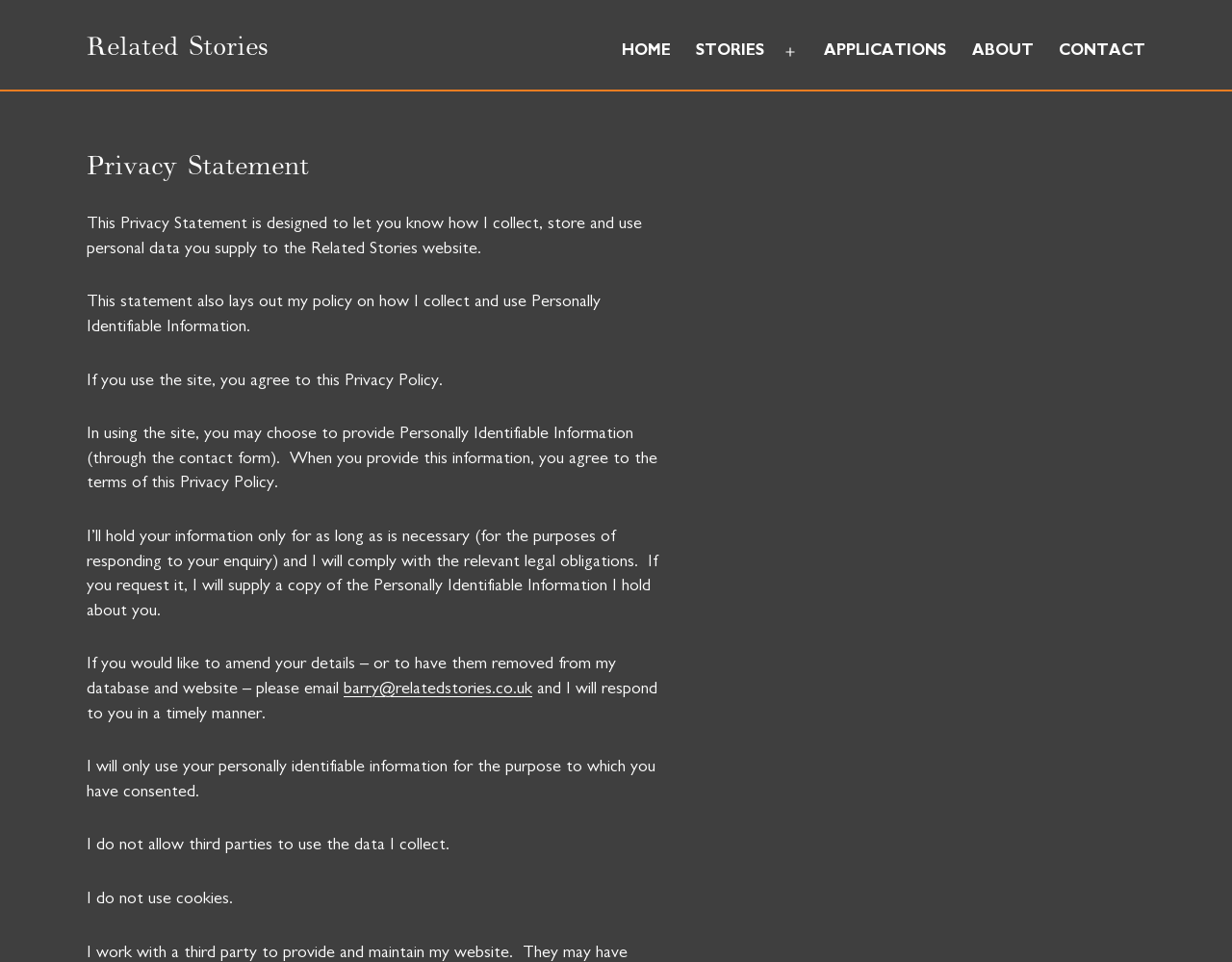Identify the bounding box for the UI element described as: "Open menu". The coordinates should be four float numbers between 0 and 1, i.e., [left, top, right, bottom].

[0.624, 0.03, 0.659, 0.078]